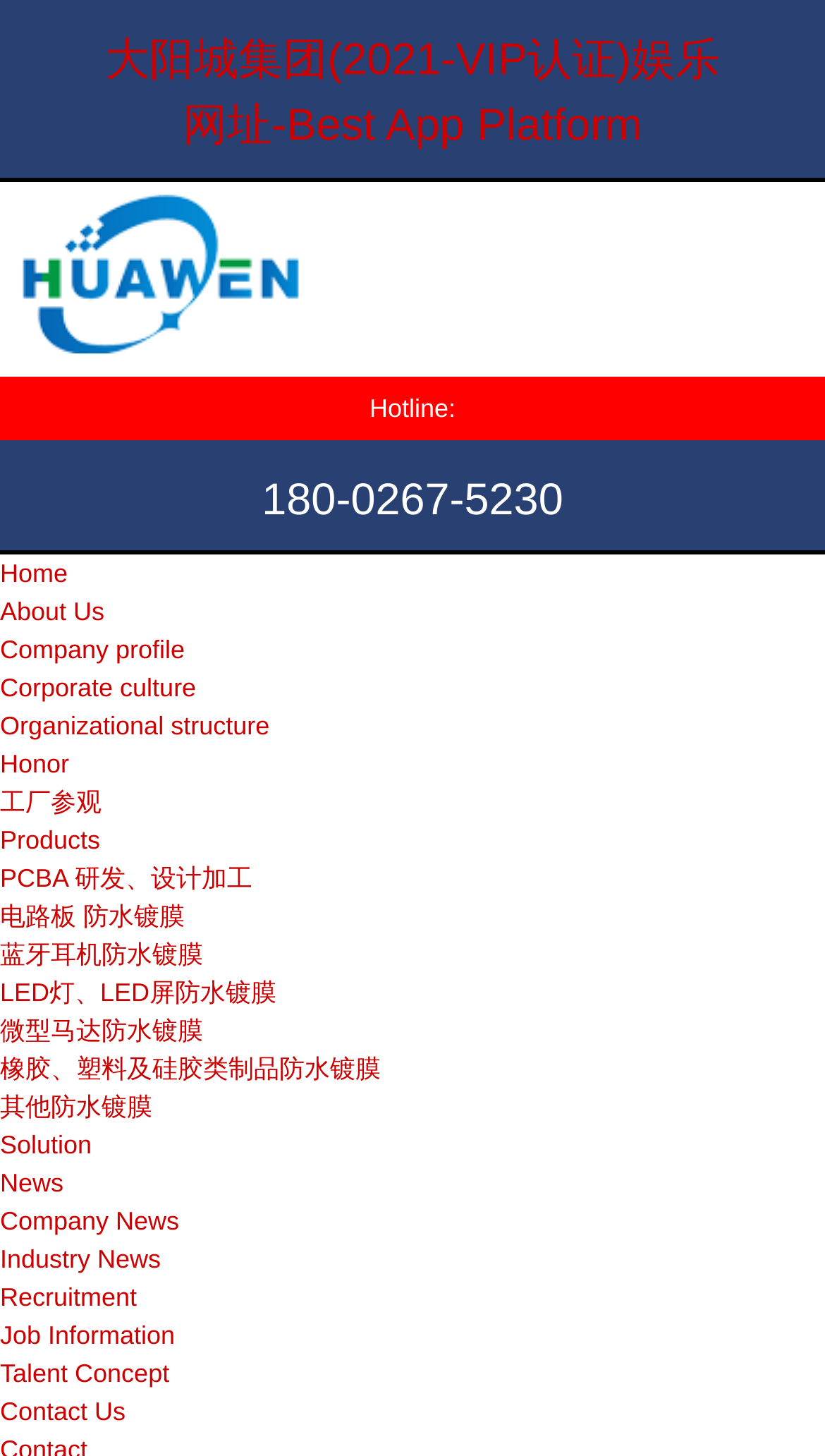Given the element description 工厂参观, specify the bounding box coordinates of the corresponding UI element in the format (top-left x, top-left y, bottom-right x, bottom-right y). All values must be between 0 and 1.

[0.0, 0.541, 0.123, 0.562]